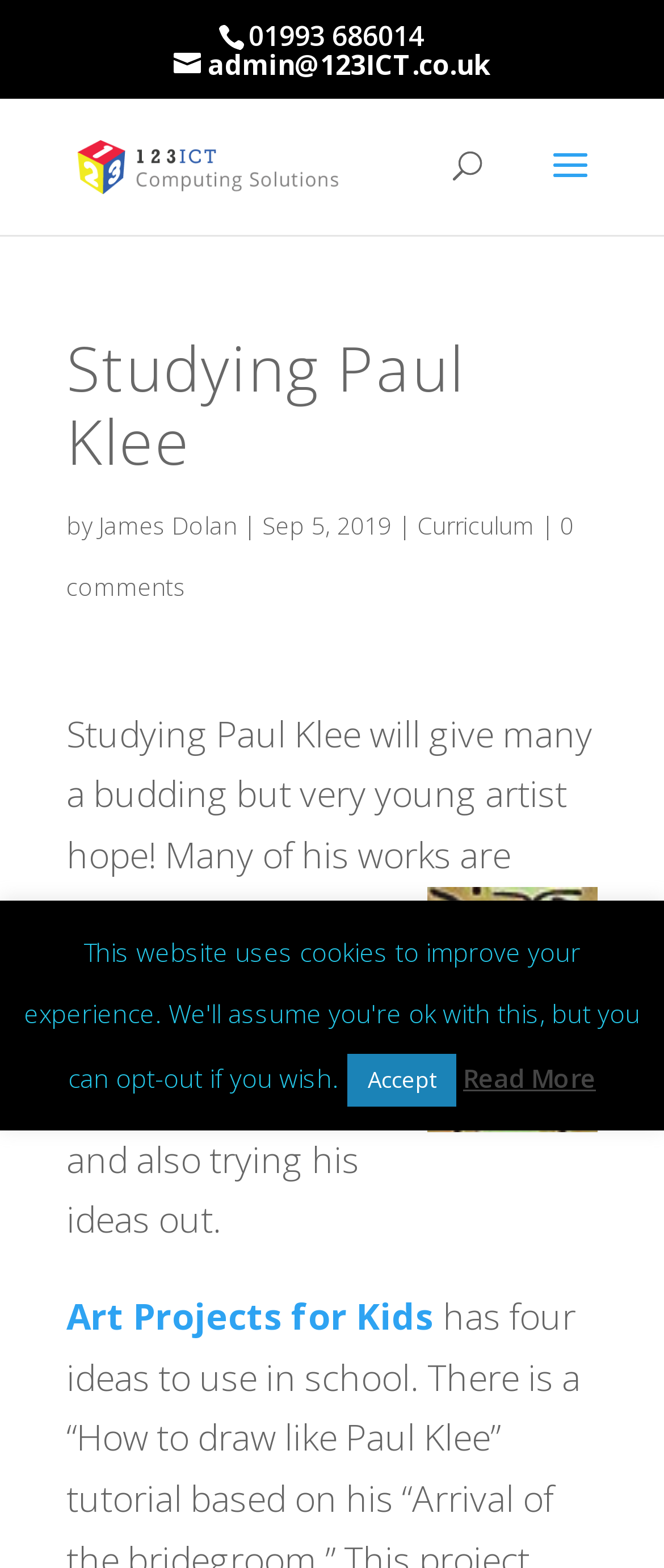Find the bounding box coordinates of the area that needs to be clicked in order to achieve the following instruction: "visit the admin page". The coordinates should be specified as four float numbers between 0 and 1, i.e., [left, top, right, bottom].

[0.262, 0.029, 0.738, 0.053]